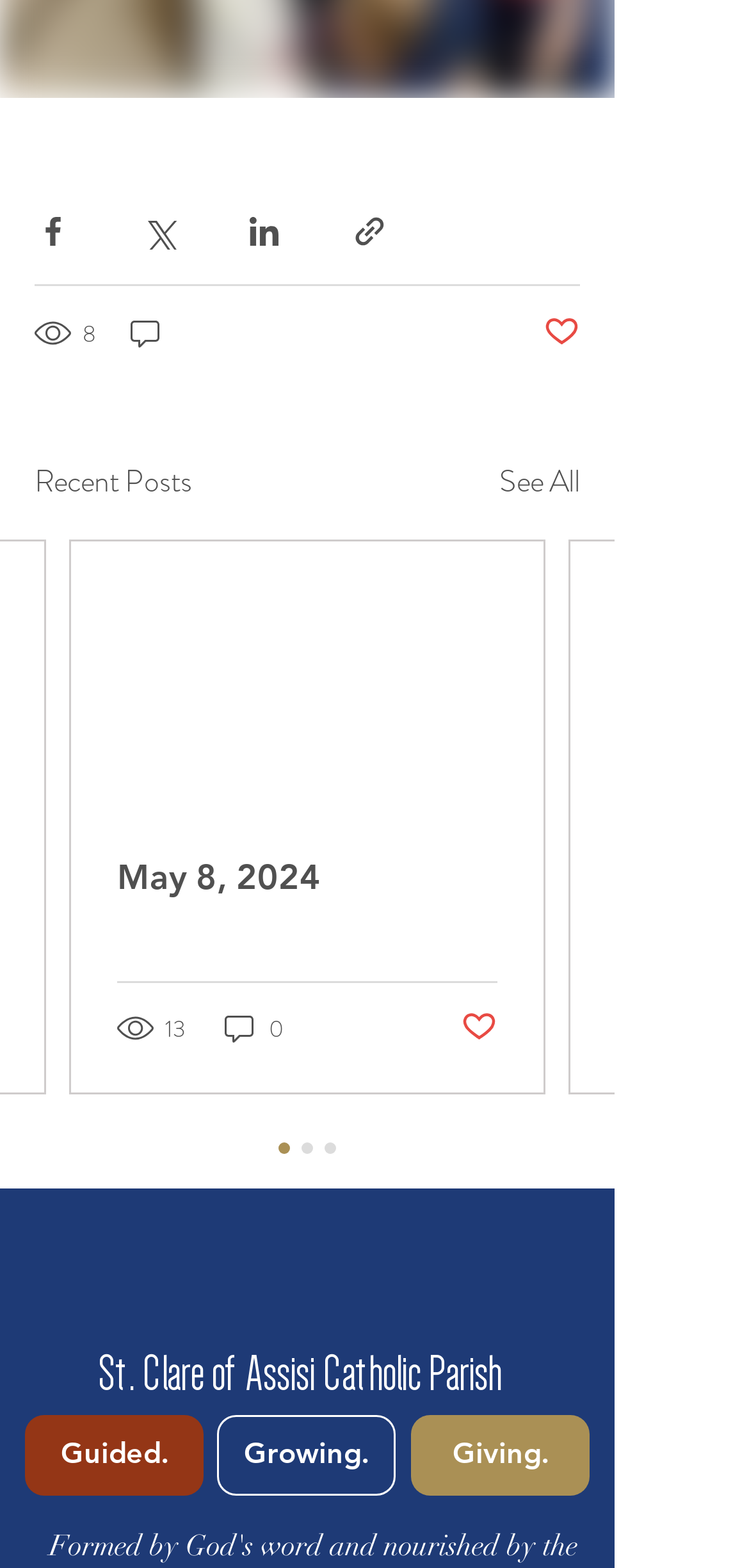Pinpoint the bounding box coordinates of the element you need to click to execute the following instruction: "Visit the parish homepage". The bounding box should be represented by four float numbers between 0 and 1, in the format [left, top, right, bottom].

[0.131, 0.854, 0.687, 0.895]